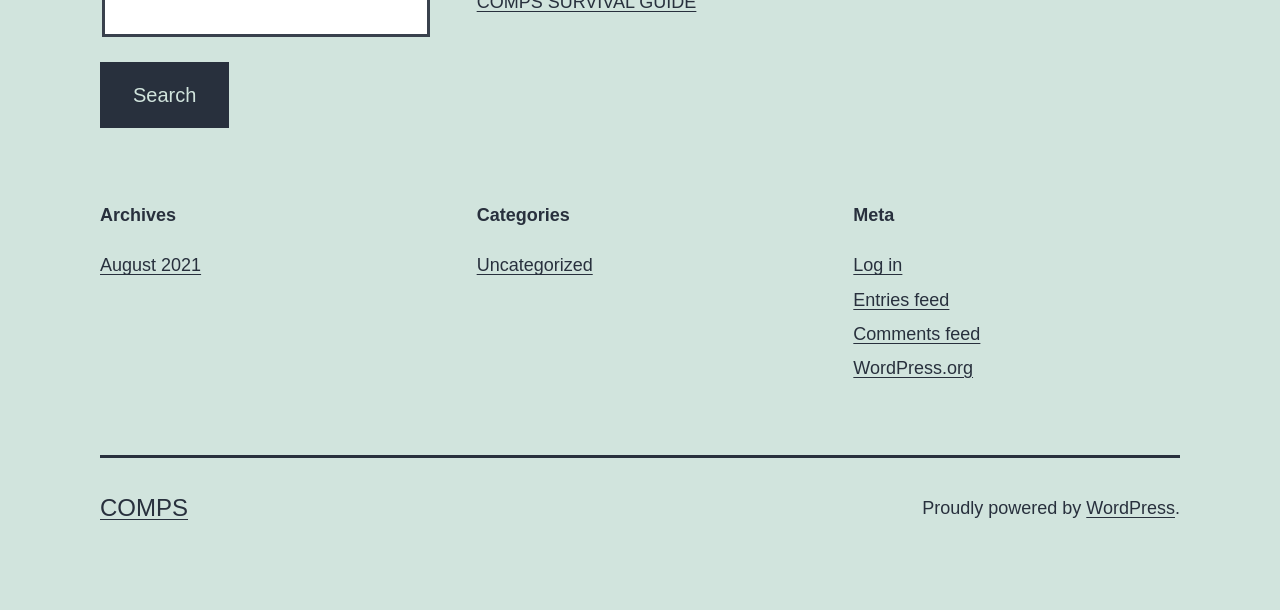What is the first archive?
Please provide a comprehensive answer to the question based on the webpage screenshot.

I looked at the navigation section 'Archives' and found the first link 'August 2021'.